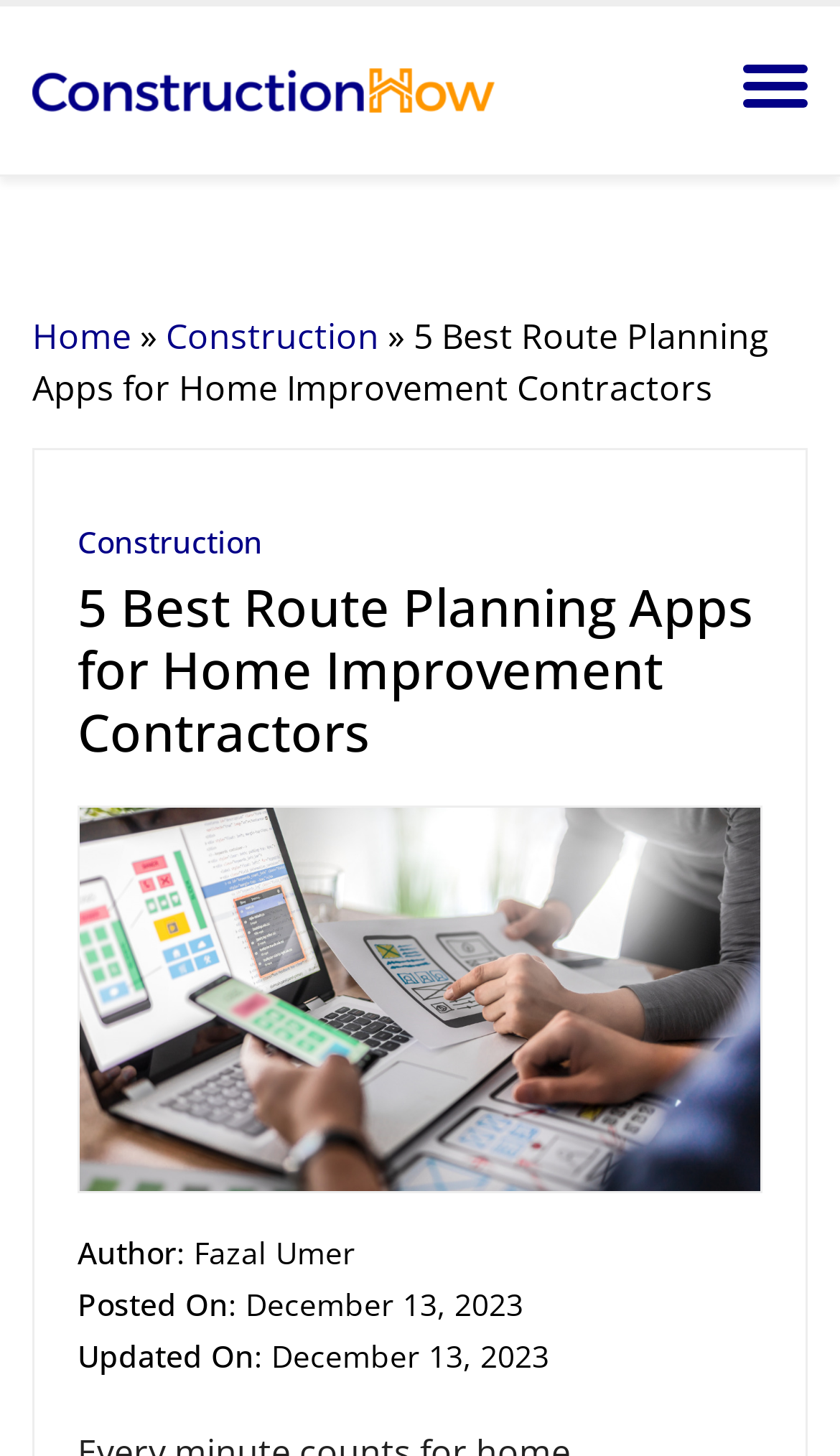Bounding box coordinates are specified in the format (top-left x, top-left y, bottom-right x, bottom-right y). All values are floating point numbers bounded between 0 and 1. Please provide the bounding box coordinate of the region this sentence describes: alt="logo"

[0.038, 0.044, 0.59, 0.08]